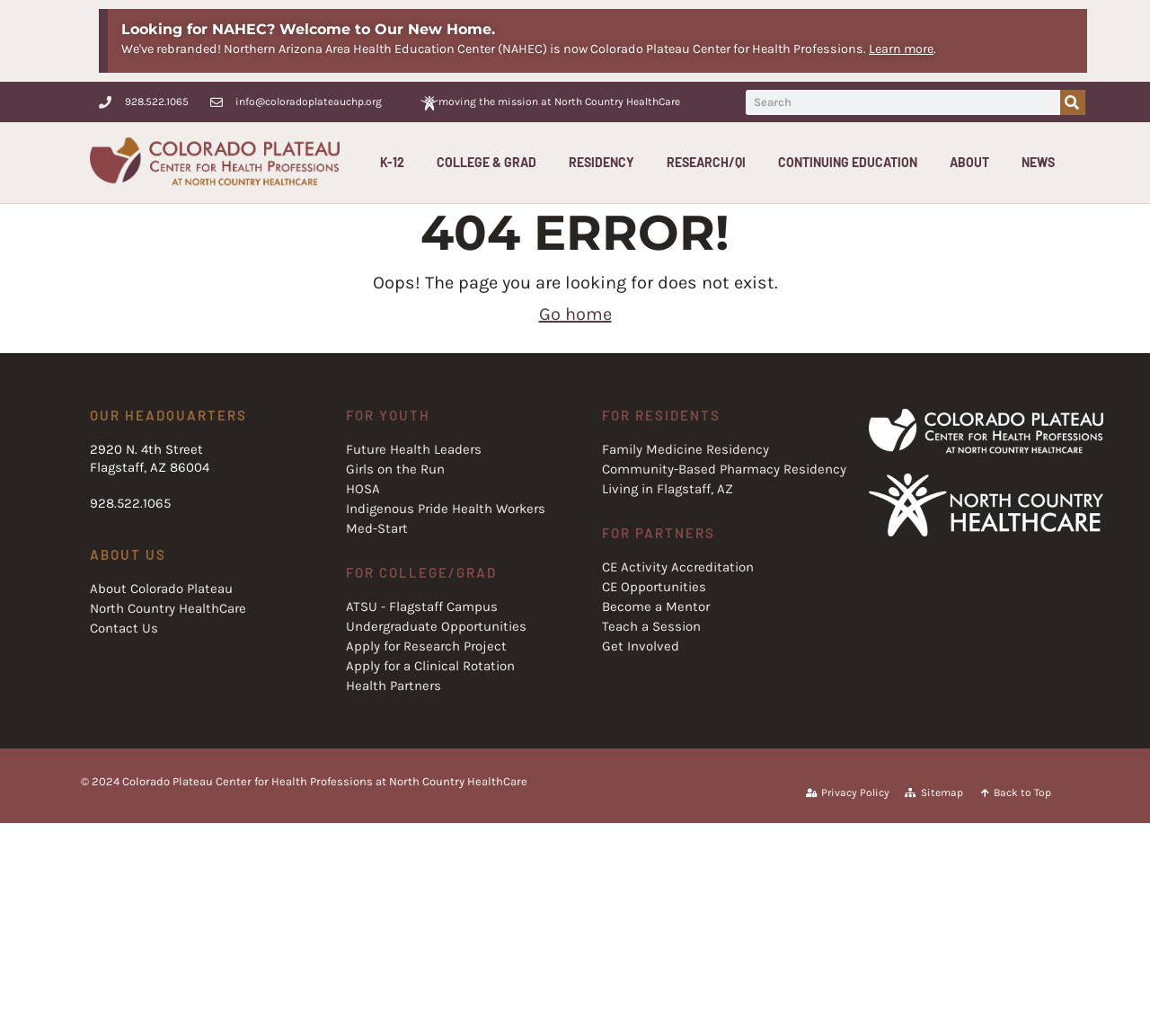Identify the bounding box coordinates of the part that should be clicked to carry out this instruction: "Contact us".

[0.078, 0.597, 0.301, 0.615]